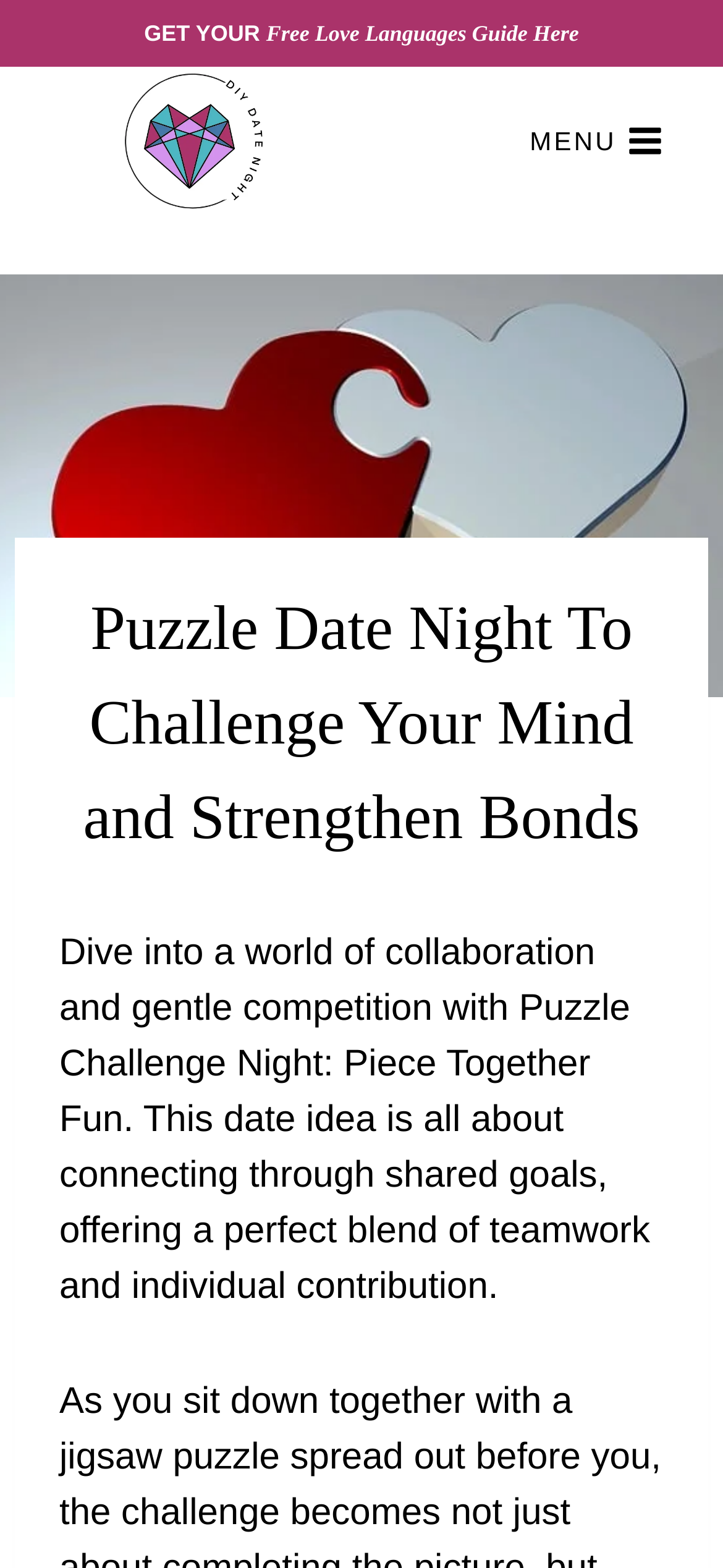What is the name of the date night idea?
Ensure your answer is thorough and detailed.

I found the answer by looking at the header section of the webpage, where it says 'Puzzle Date Night To Challenge Your Mind and Strengthen Bonds'. The date night idea is called 'Puzzle Challenge Night: Piece Together Fun' as mentioned in the static text below the header.